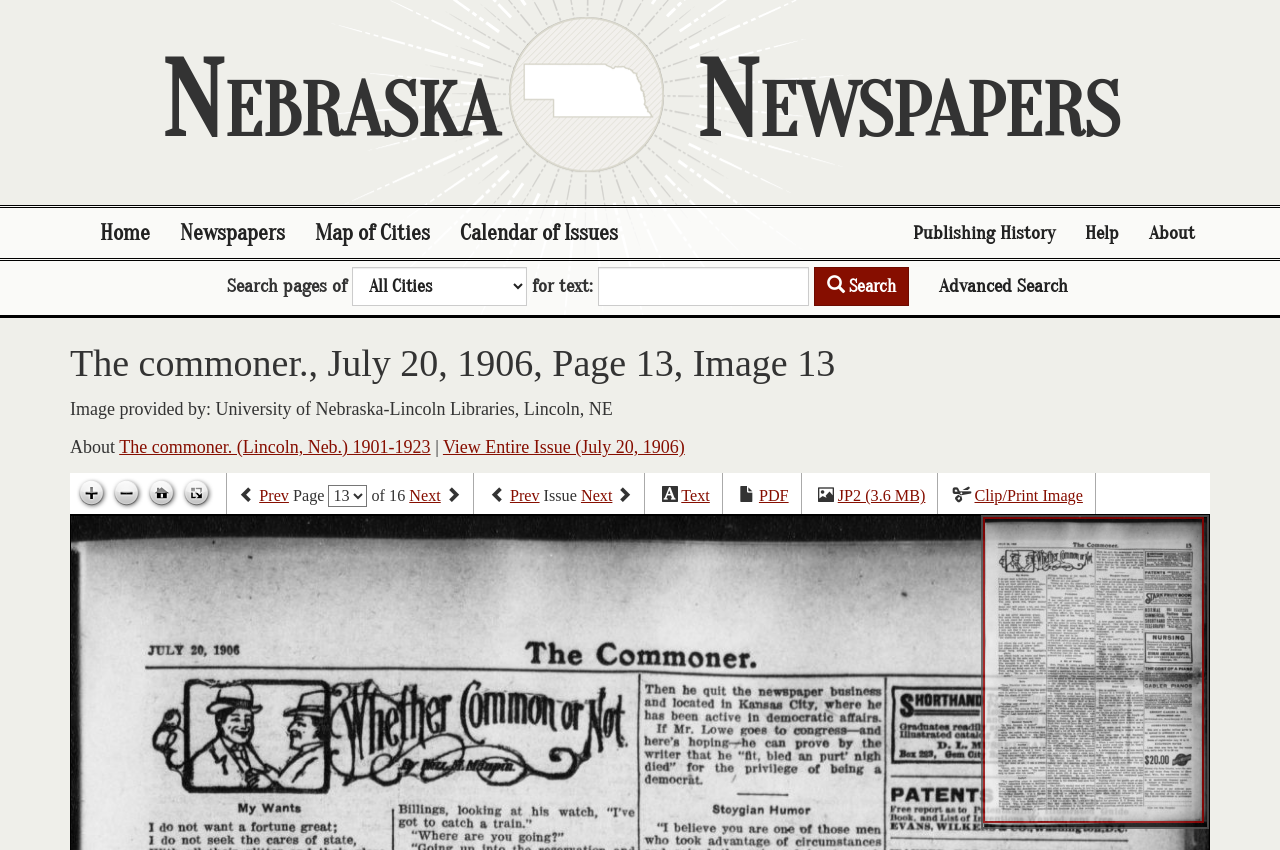Can you determine the bounding box coordinates of the area that needs to be clicked to fulfill the following instruction: "Go to Home page"?

[0.066, 0.245, 0.129, 0.304]